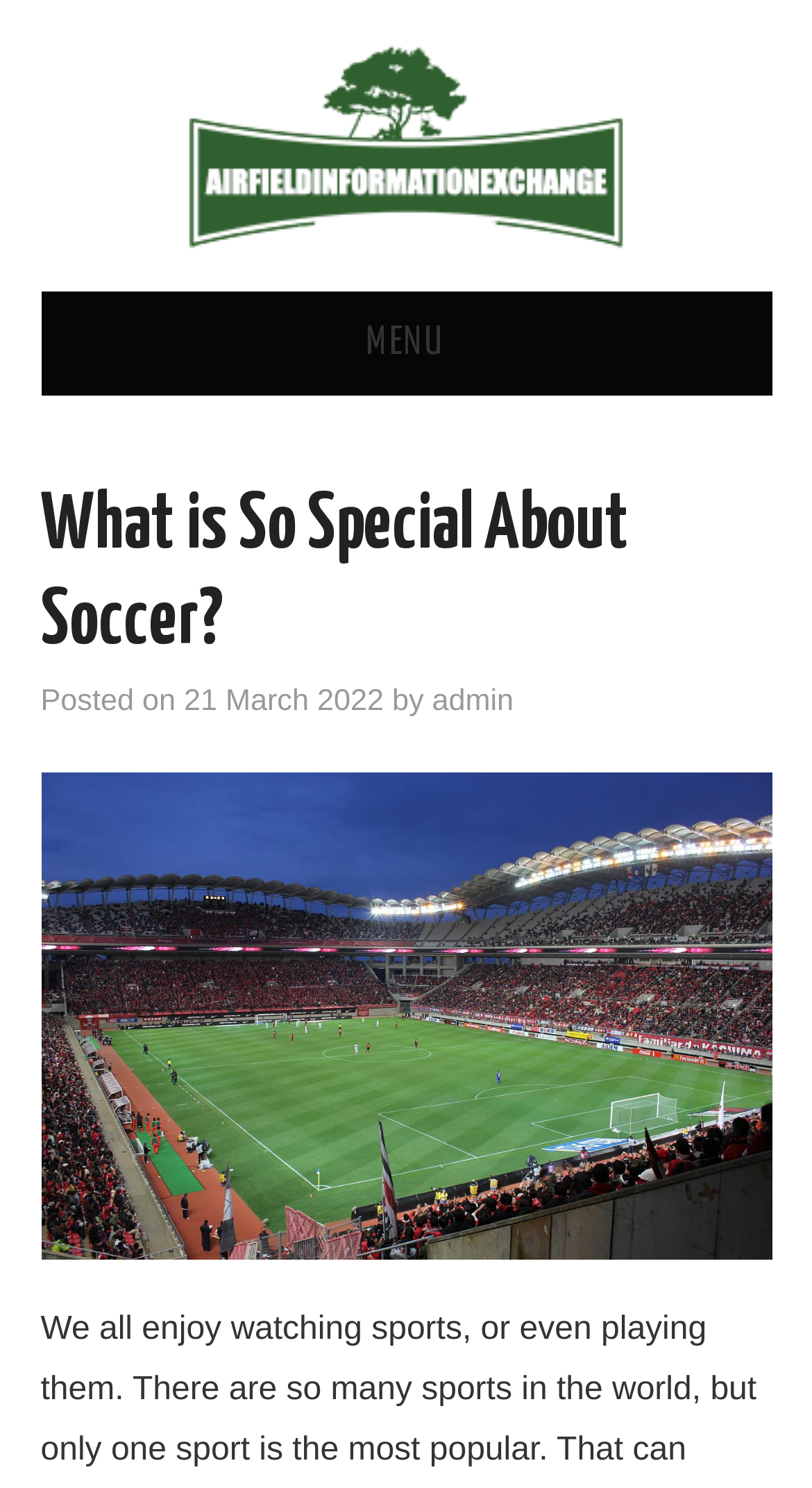Provide an in-depth caption for the webpage.

The webpage is about an article titled "What is So Special About Soccer?" on the airfieldinformationexchange.org website. At the top-left corner, there is a link to the website's homepage, accompanied by an image of the website's logo. 

To the right of the logo, there is a menu bar with five links: "MENU", "BLOG", "NEWS", "ABOUT US", and "CONTACT US". These links are aligned horizontally and take up most of the top section of the page.

Below the menu bar, there is a header section that contains the article's title, "What is So Special About Soccer?", in a large font. Underneath the title, there is a line of text that indicates when the article was posted, which is "21 March 2022", and who the author is, which is "admin".